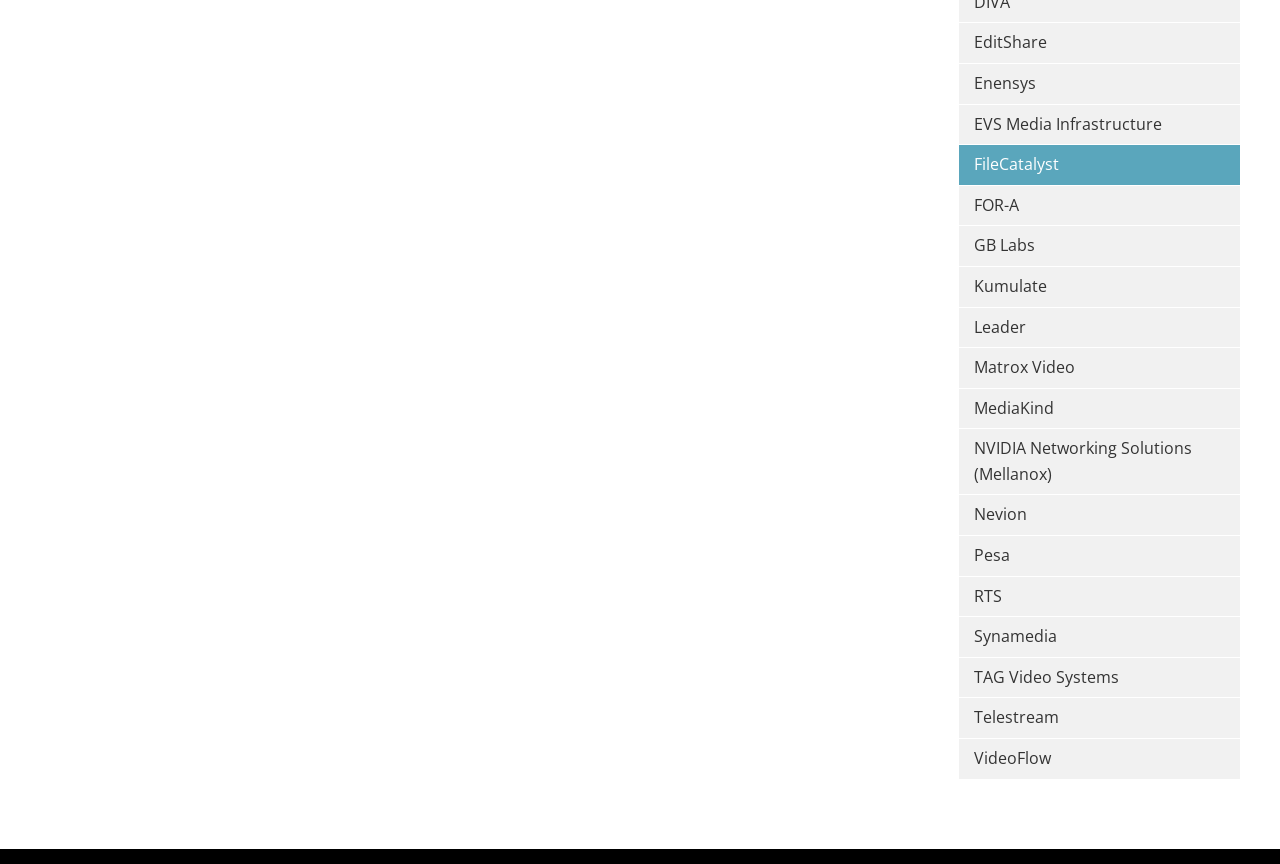Please find the bounding box coordinates in the format (top-left x, top-left y, bottom-right x, bottom-right y) for the given element description. Ensure the coordinates are floating point numbers between 0 and 1. Description: NVIDIA Networking Solutions (Mellanox)

[0.749, 0.497, 0.969, 0.572]